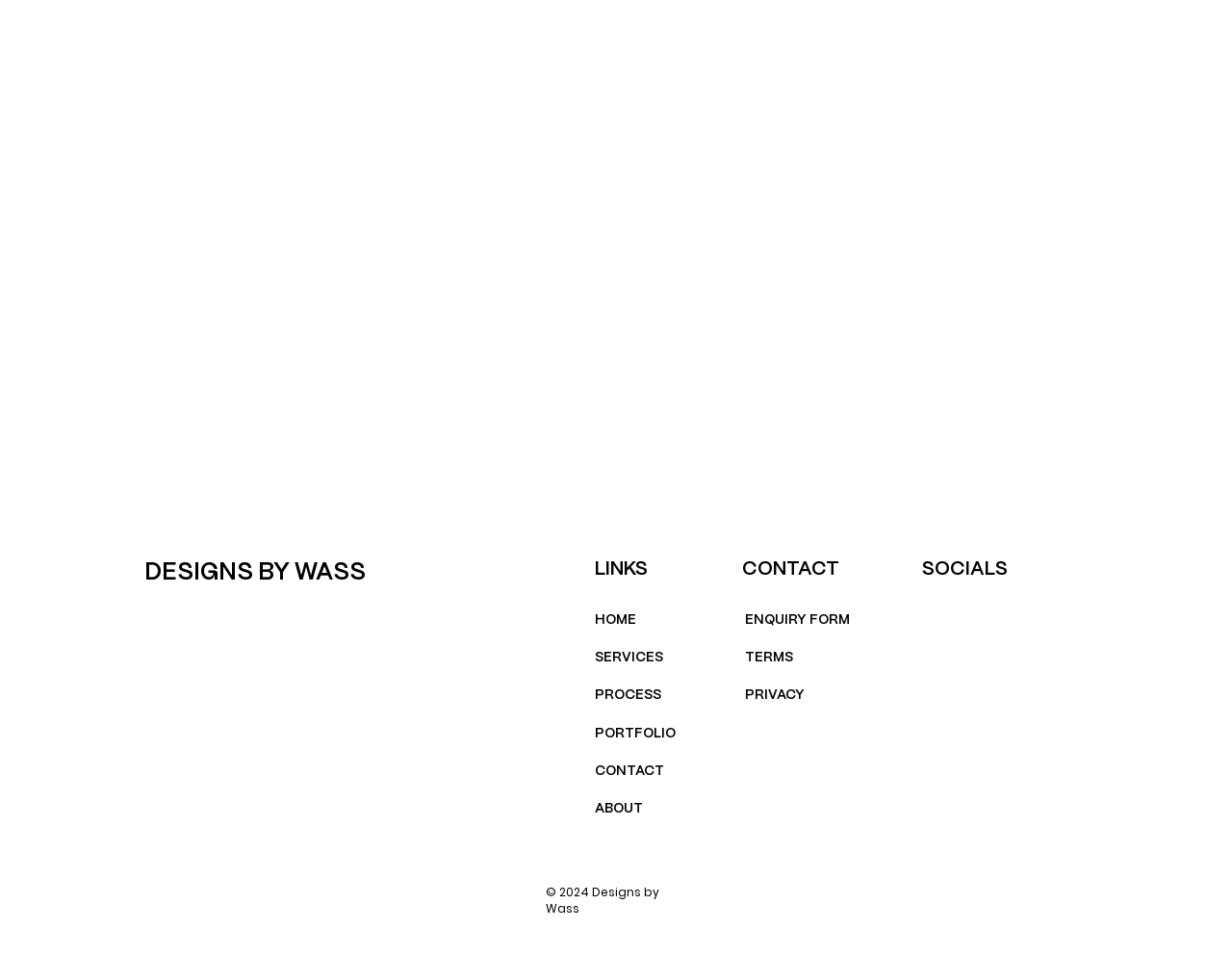Determine the bounding box coordinates for the area that should be clicked to carry out the following instruction: "Go to HOME".

[0.483, 0.641, 0.516, 0.656]